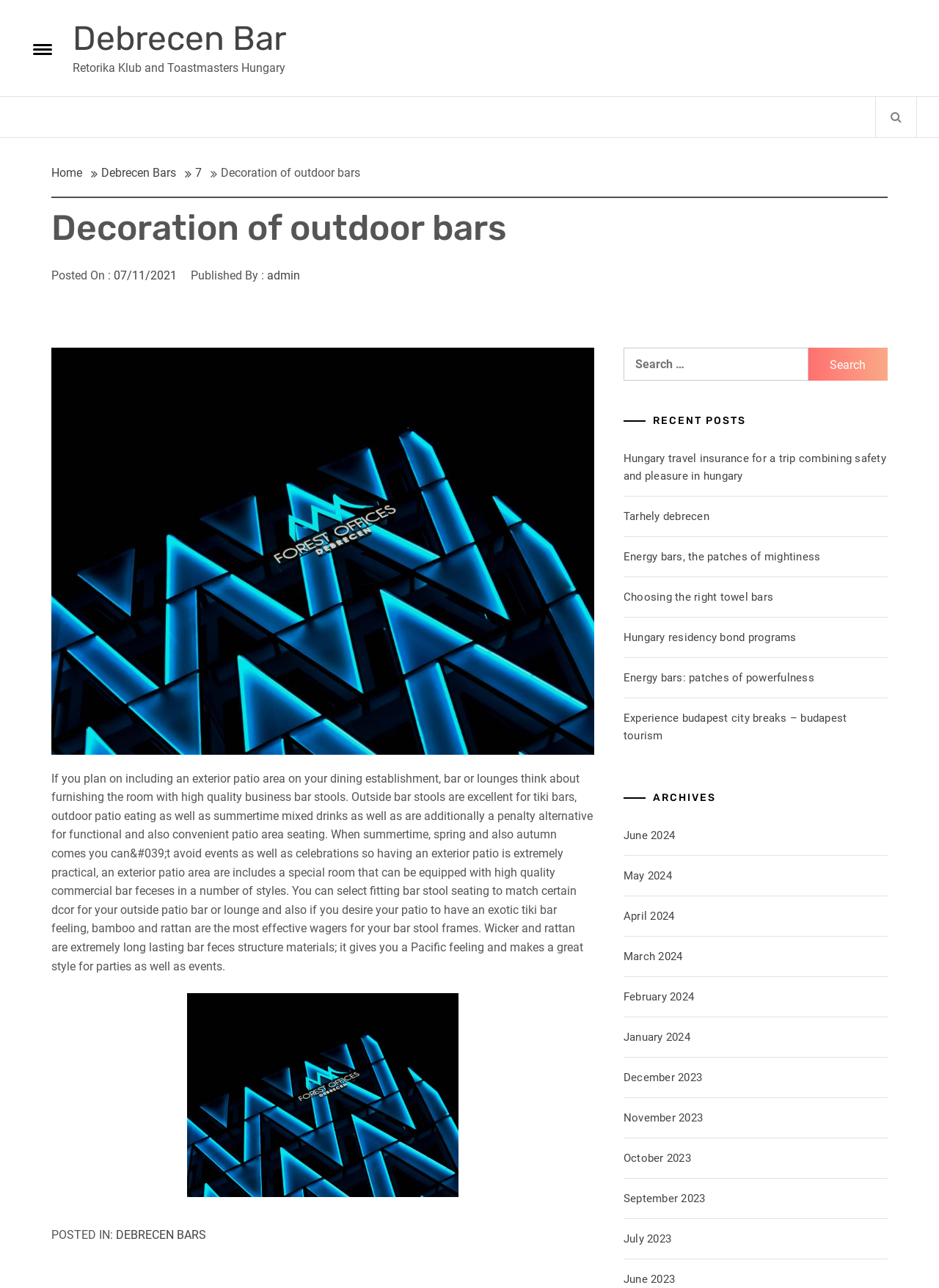Please specify the bounding box coordinates for the clickable region that will help you carry out the instruction: "Search for something".

[0.664, 0.27, 0.861, 0.295]